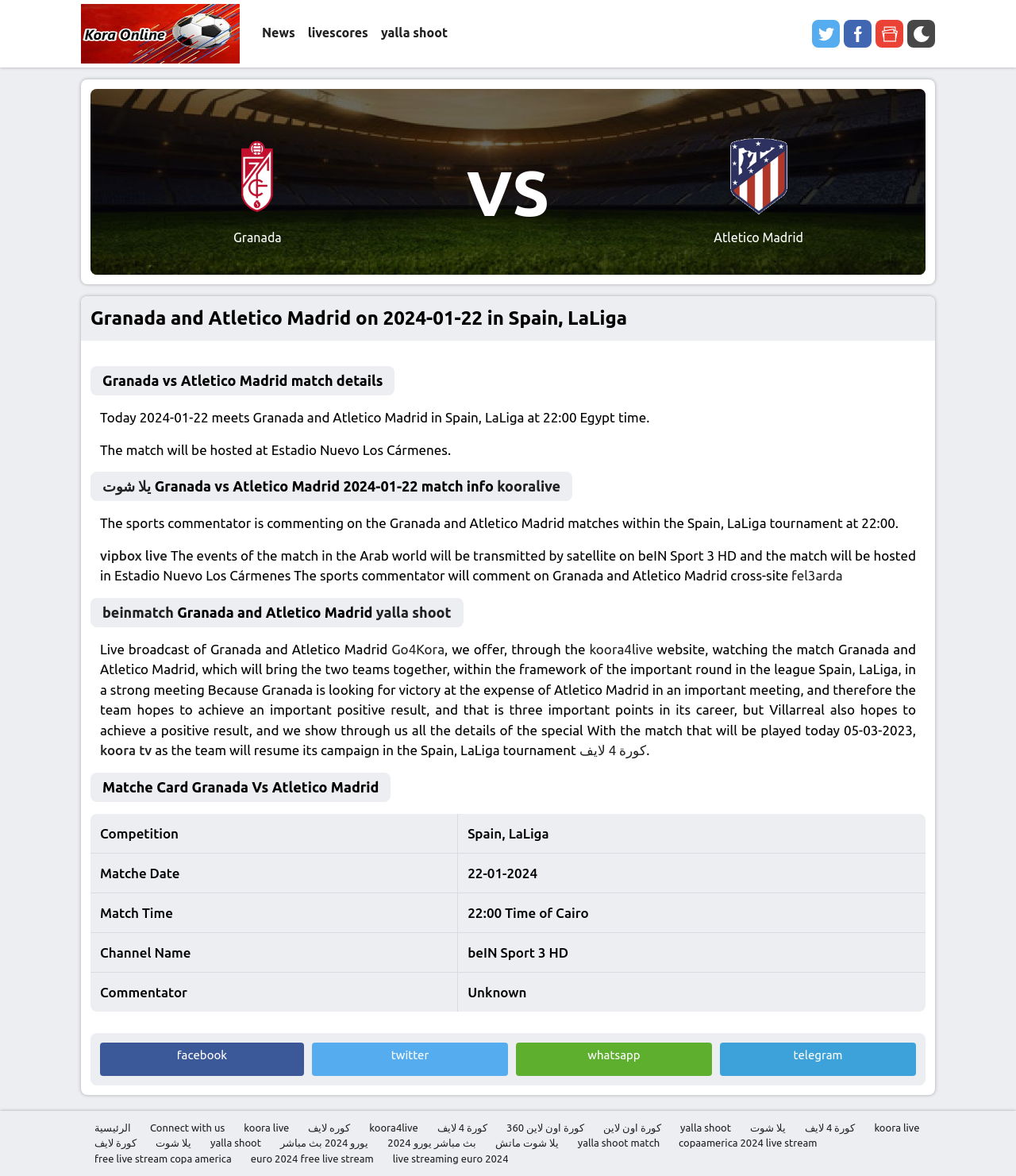Can you find the bounding box coordinates for the element to click on to achieve the instruction: "Click on livescores"?

[0.297, 0.0, 0.369, 0.056]